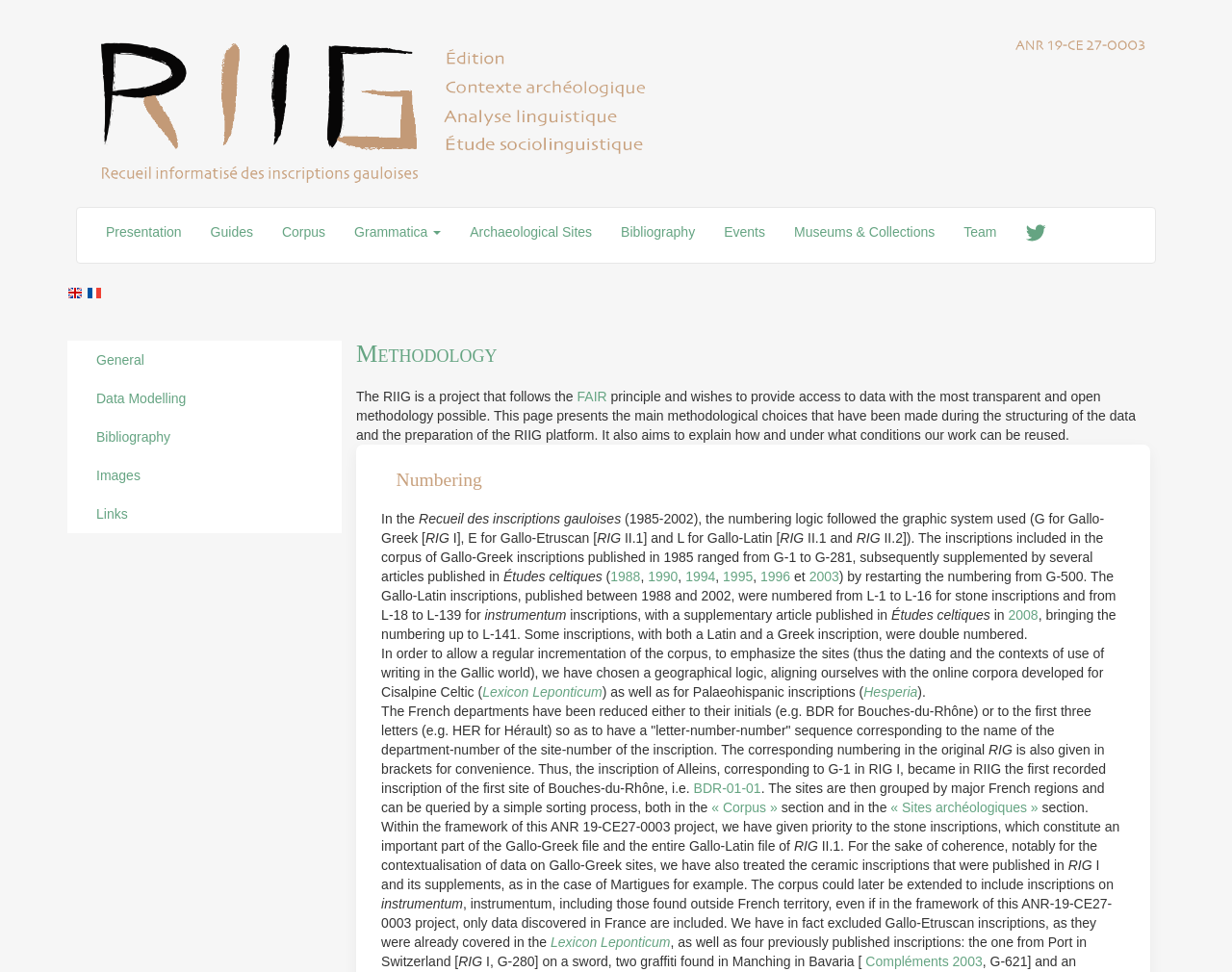Carefully examine the image and provide an in-depth answer to the question: What type of inscriptions are prioritized in the RIIG project?

The RIIG project prioritizes stone inscriptions, which are an important part of the Gallo-Greek file and the entire Gallo-Latin file of RIG II.1. This is mentioned in the methodology section of the webpage.